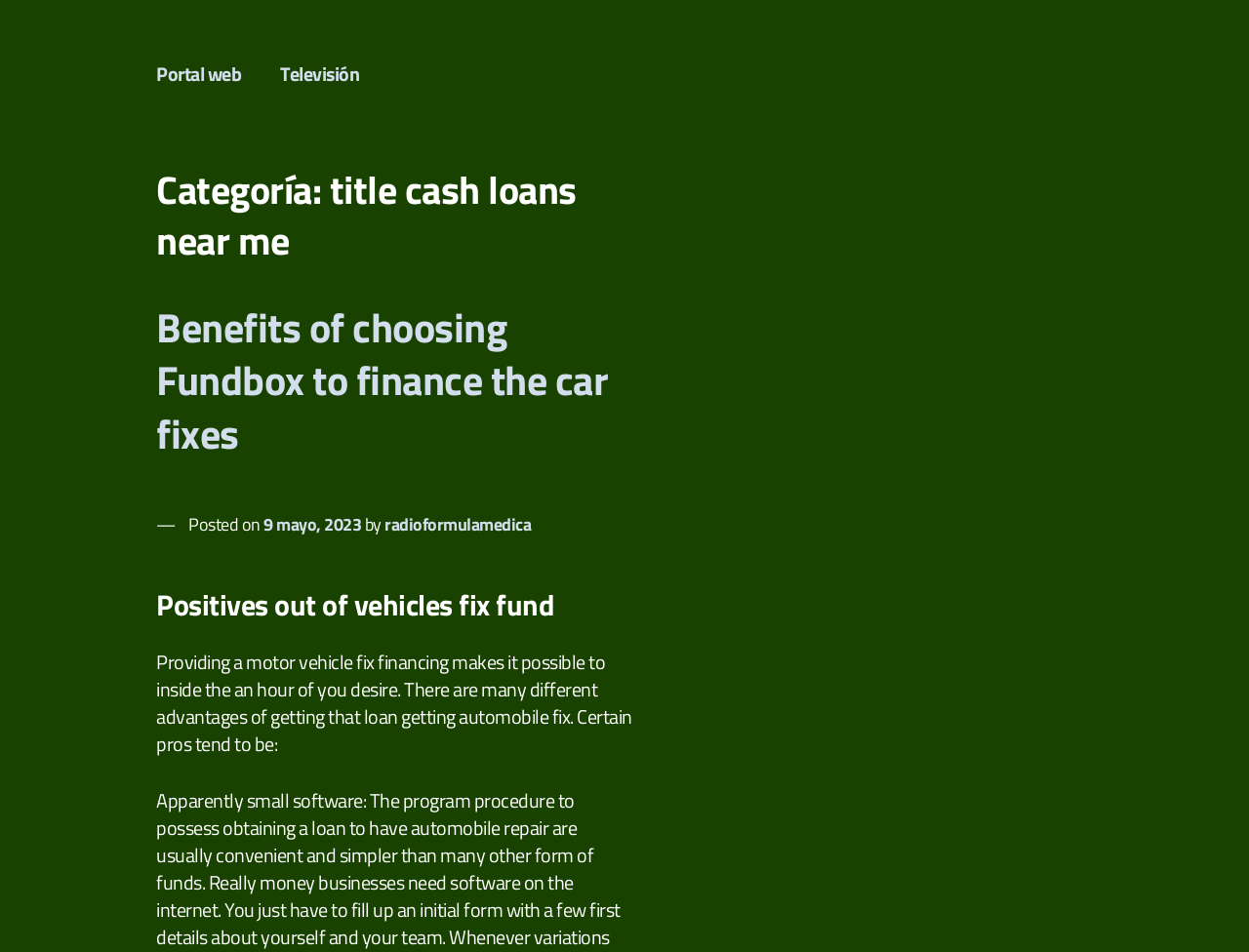What is the name of the radio station?
Can you provide a detailed and comprehensive answer to the question?

I determined the answer by looking at the top-left corner of the webpage, where I found a link with the text 'Fórmula Médica Estéreo', which is likely the name of the radio station.